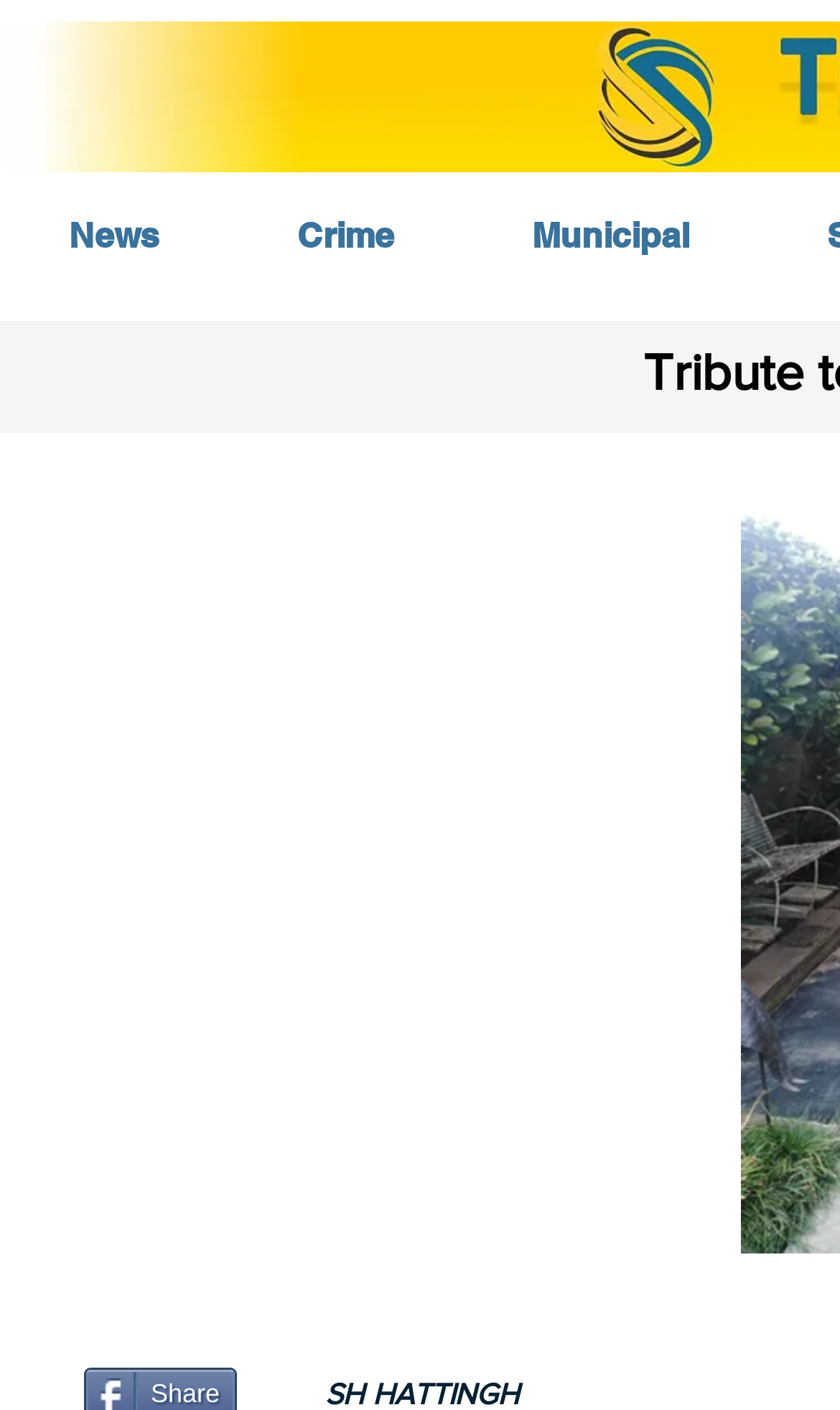Please find and generate the text of the main header of the webpage.

Tribute to Johanisi Mandla Mahlangu